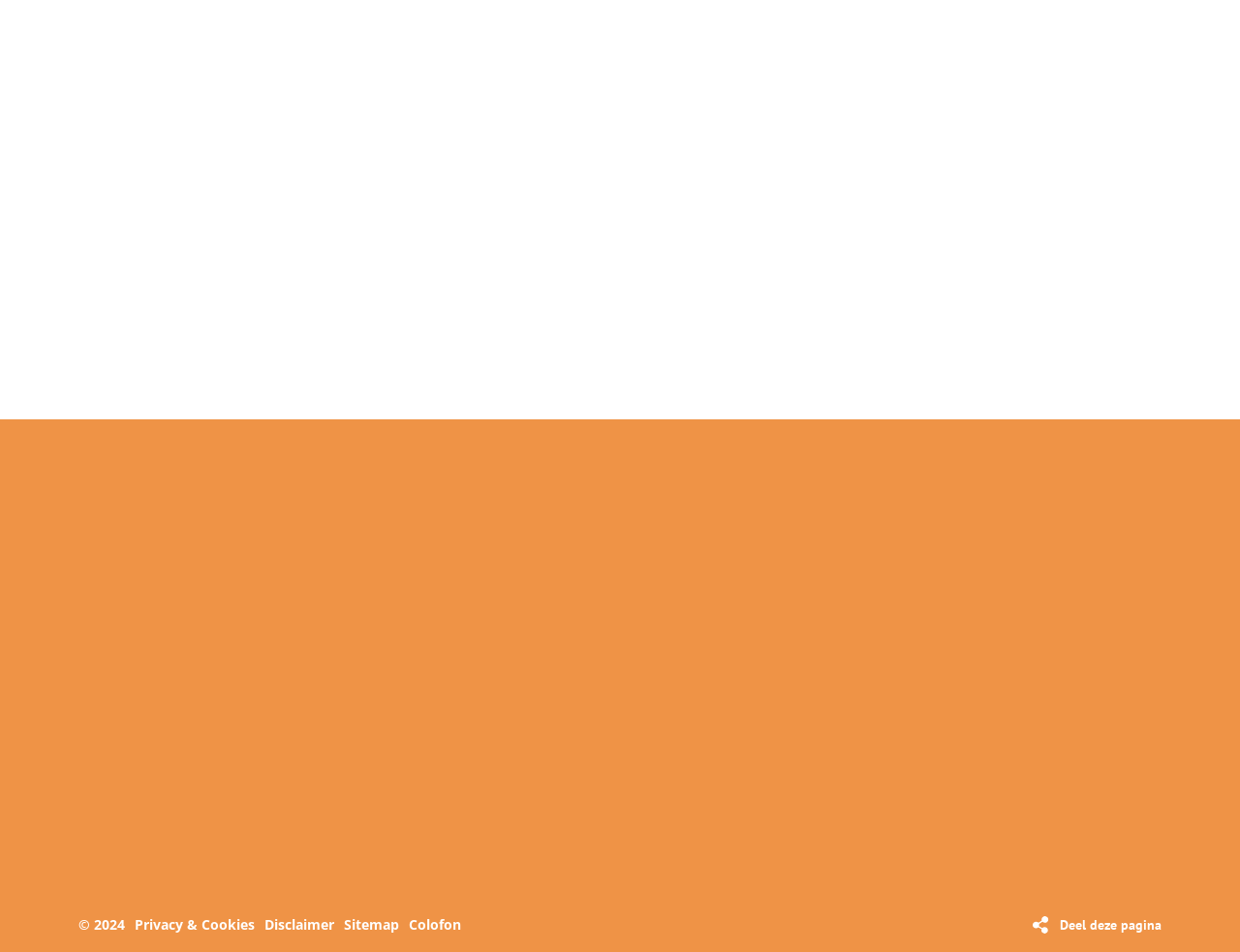Using the provided element description: "parent_node: Comment * name="comment"", determine the bounding box coordinates of the corresponding UI element in the screenshot.

None